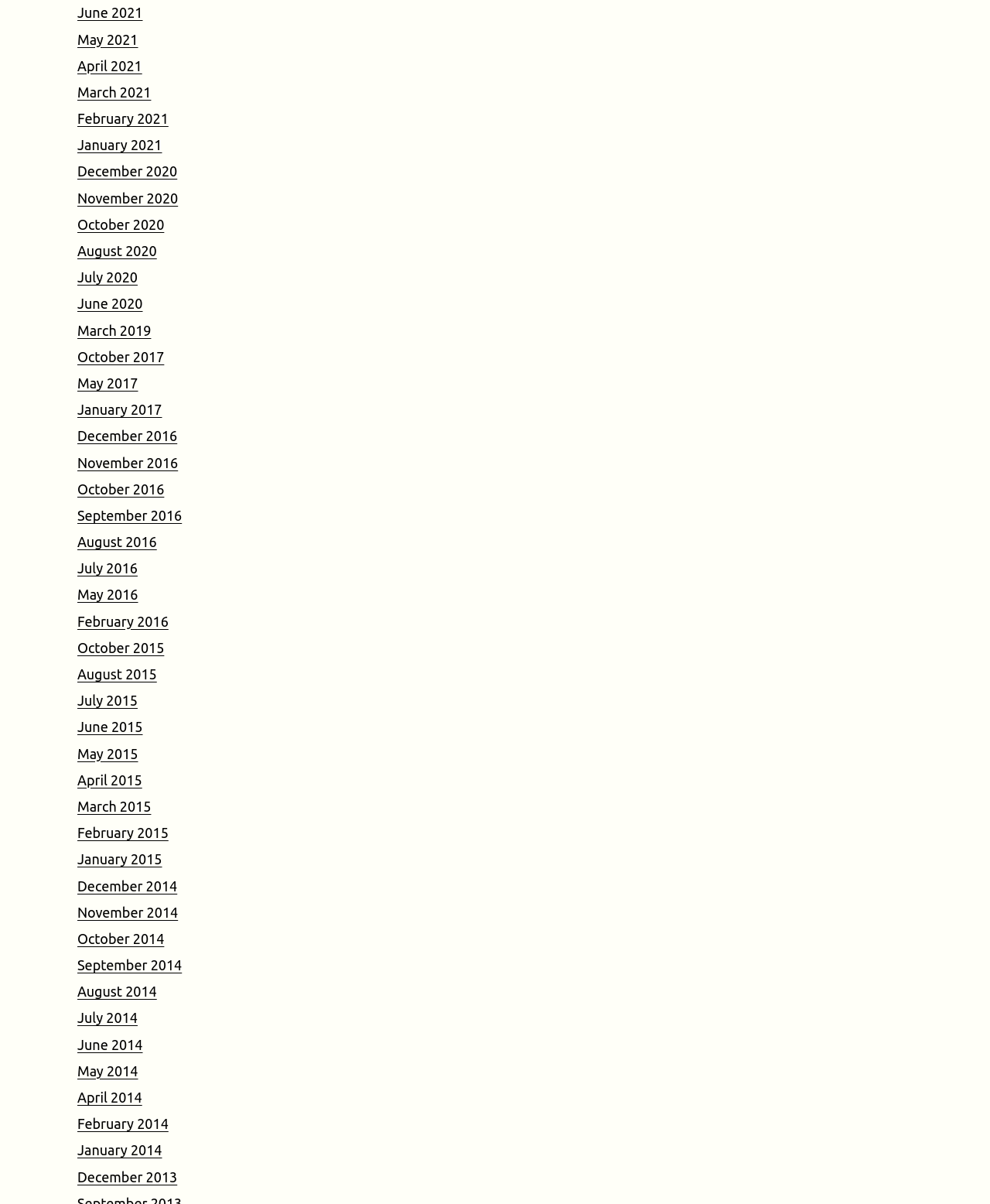Determine the bounding box coordinates of the clickable element to complete this instruction: "view June 2021". Provide the coordinates in the format of four float numbers between 0 and 1, [left, top, right, bottom].

[0.078, 0.004, 0.144, 0.017]